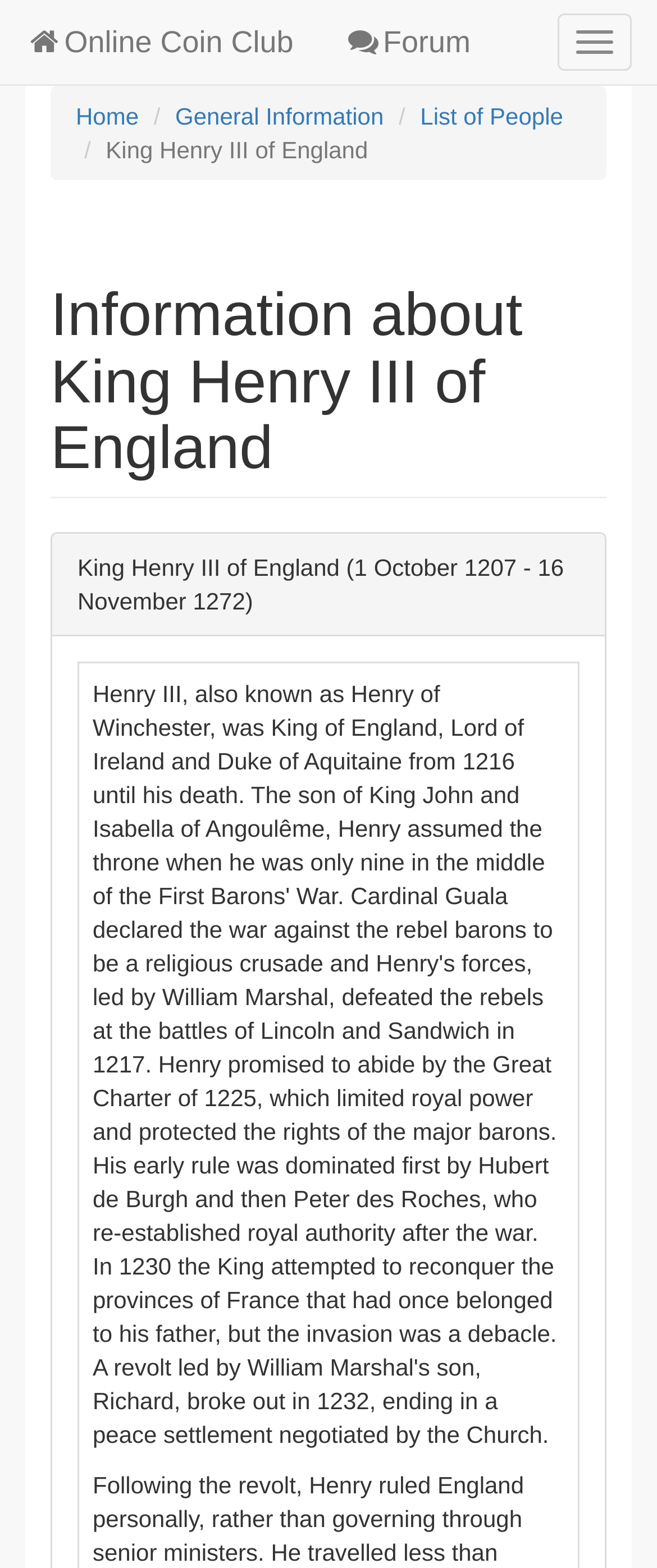Provide a comprehensive caption for the webpage.

The webpage is about King Henry III of England, specifically in the context of coinage. At the top right corner, there is a button to toggle navigation. Next to it, on the top left, is the website's logo, "Online Coin Club", and a link to the forum. 

Below the top section, there is a navigation breadcrumb that spans across the page, containing links to "Home", "General Information", and "List of People". In the middle of this navigation section, the title "King Henry III of England" is prominently displayed.

Further down, there is a heading that reads "Information about King Henry III of England", which is followed by a paragraph of text that provides brief information about the king, including his birth and death dates.